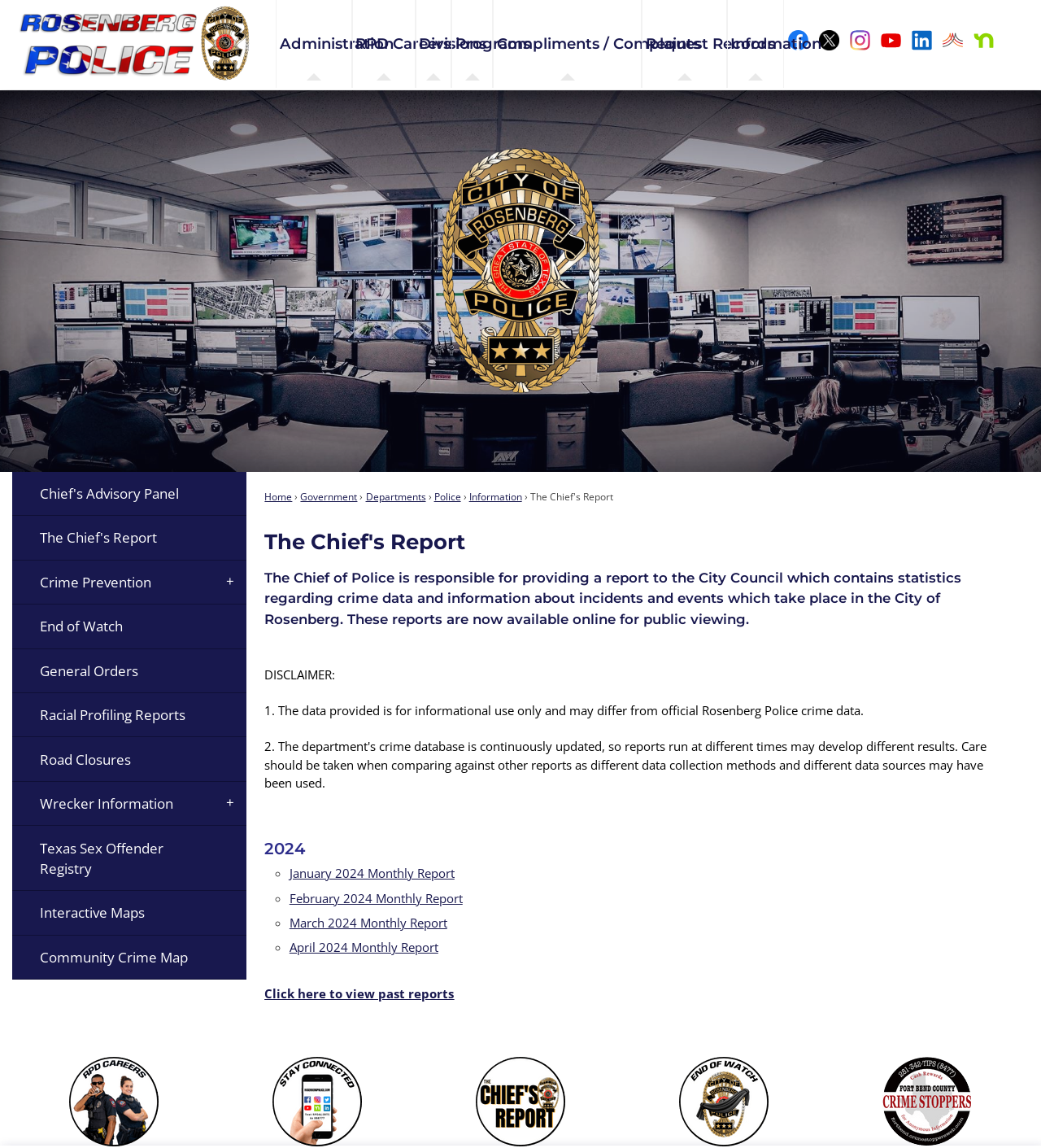Identify the main heading of the webpage and provide its text content.

The Chief's Report